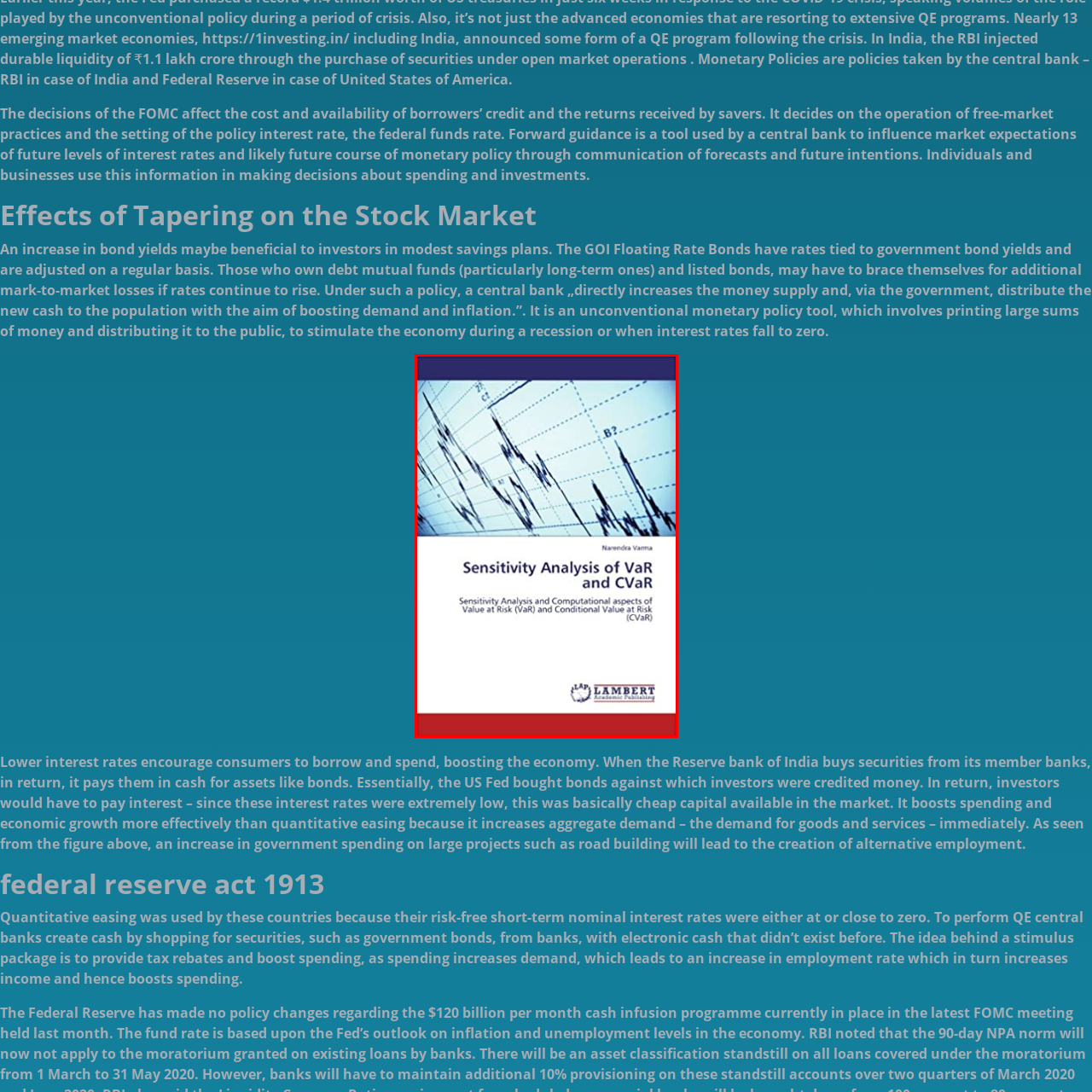Inspect the part framed by the grey rectangle, Who is the author of the book? 
Reply with a single word or phrase.

Narendra Varma